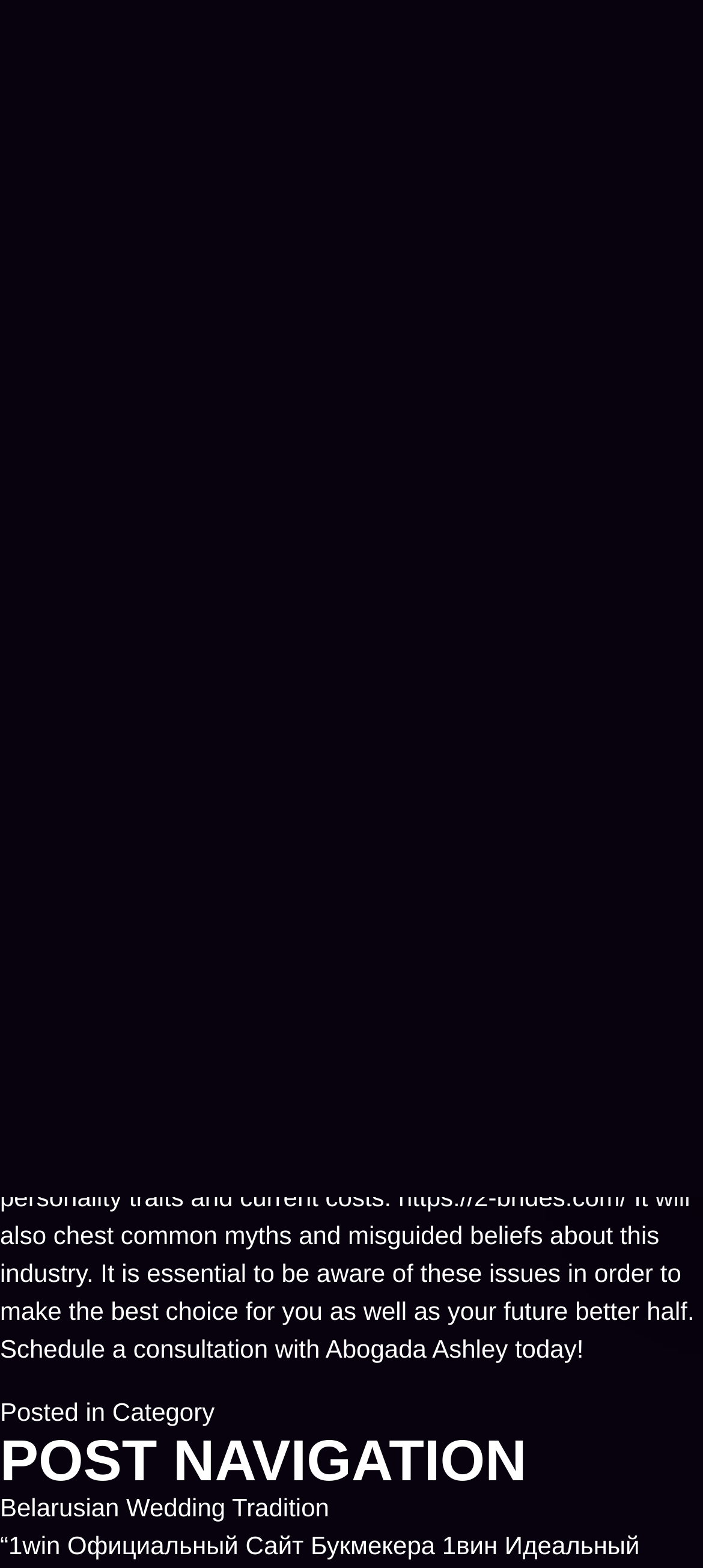Please answer the following question using a single word or phrase: 
What is the target audience of the article?

Men seeking foreign wives